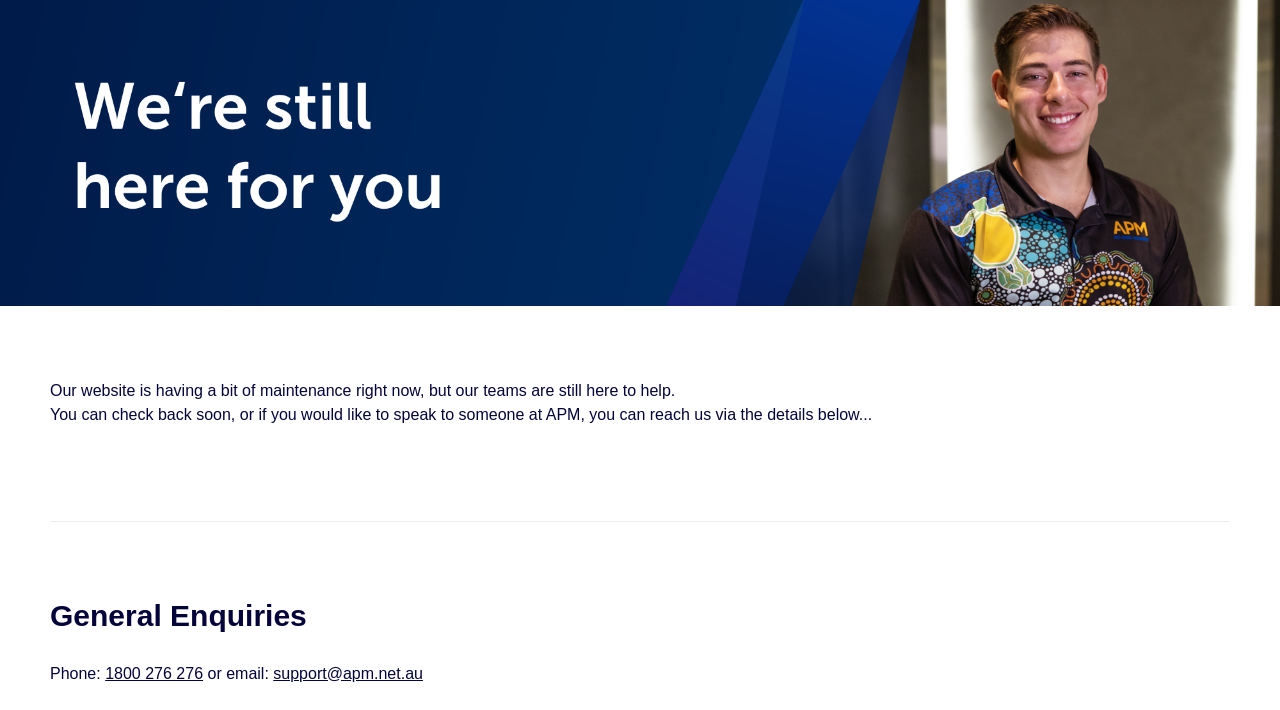What is the current status of the website?
Kindly give a detailed and elaborate answer to the question.

The website is currently under maintenance as indicated by the static text 'Our website is having a bit of maintenance right now, but our teams are still here to help.'